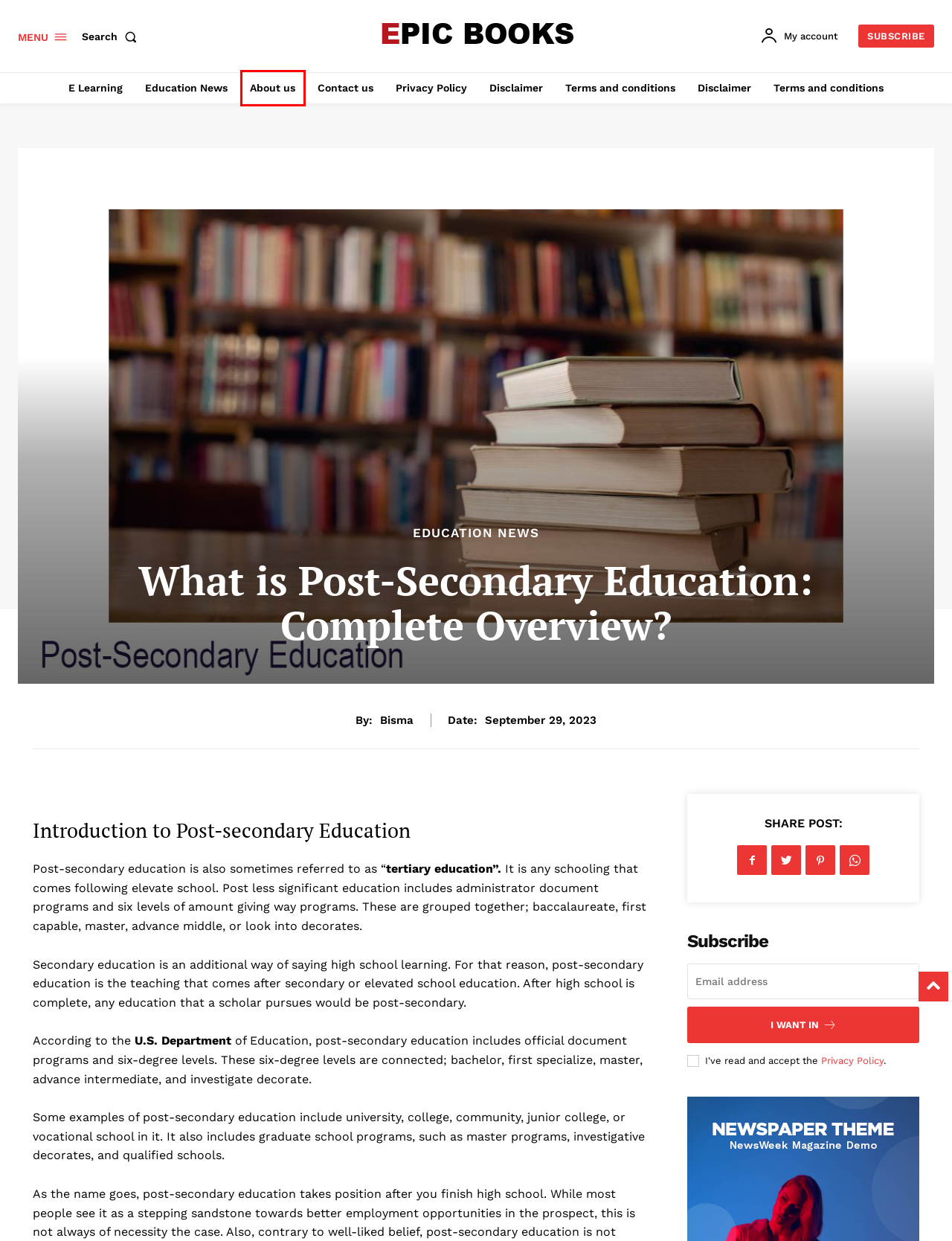You are given a screenshot of a webpage with a red rectangle bounding box around an element. Choose the best webpage description that matches the page after clicking the element in the bounding box. Here are the candidates:
A. E Learning Archives - Epic Books
B. Bisma, Author at Epic Books
C. About us
D. Terms and conditions - Epic Books
E. Disclaimer - Epic Books
F. Privacy Policy - Epic Books
G. Contact us - Epic Books
H. Education News Archives - Epic Books

C